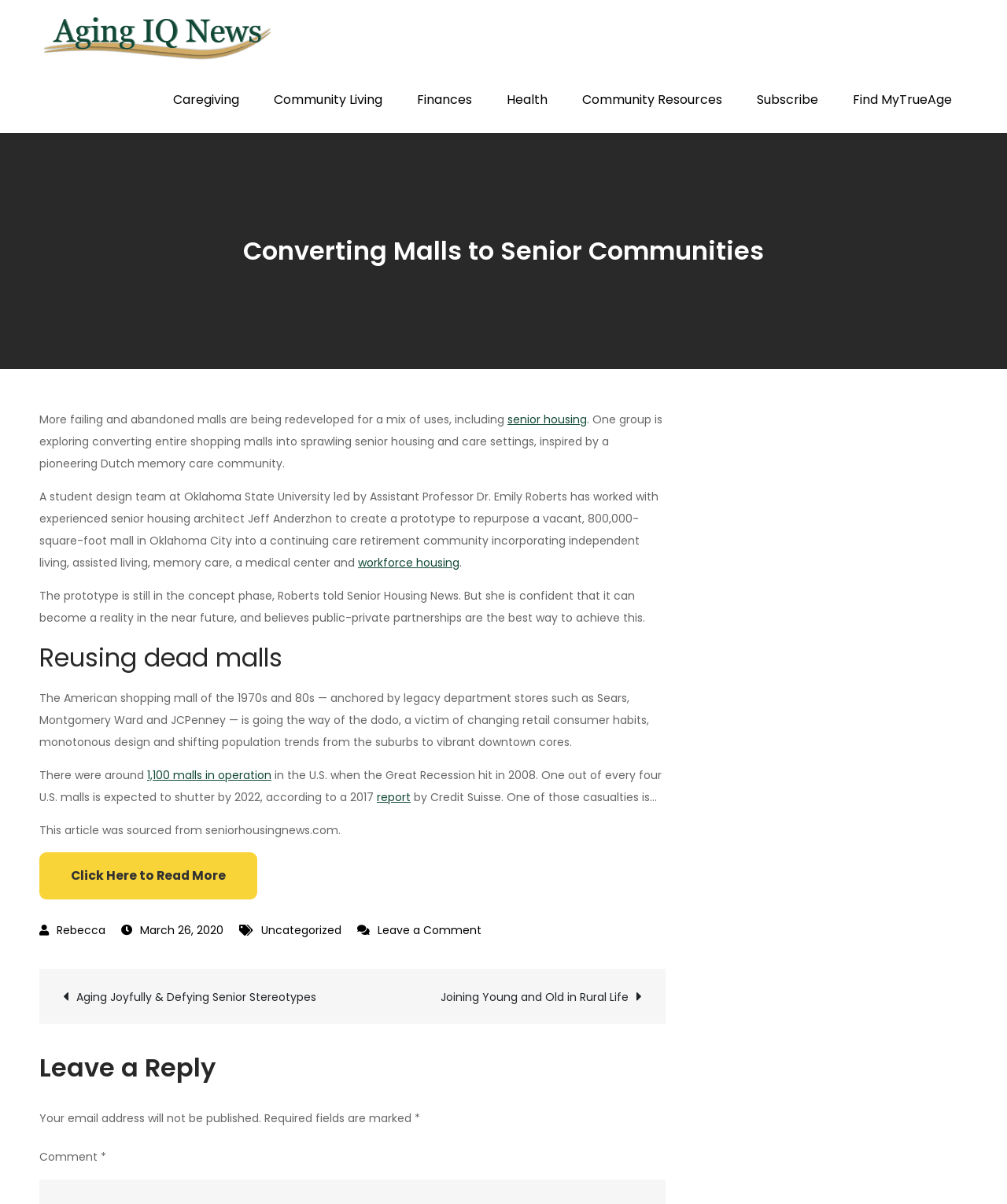Please find the bounding box coordinates of the element that must be clicked to perform the given instruction: "Read the previous post about Aging Joyfully & Defying Senior Stereotypes". The coordinates should be four float numbers from 0 to 1, i.e., [left, top, right, bottom].

[0.062, 0.817, 0.33, 0.837]